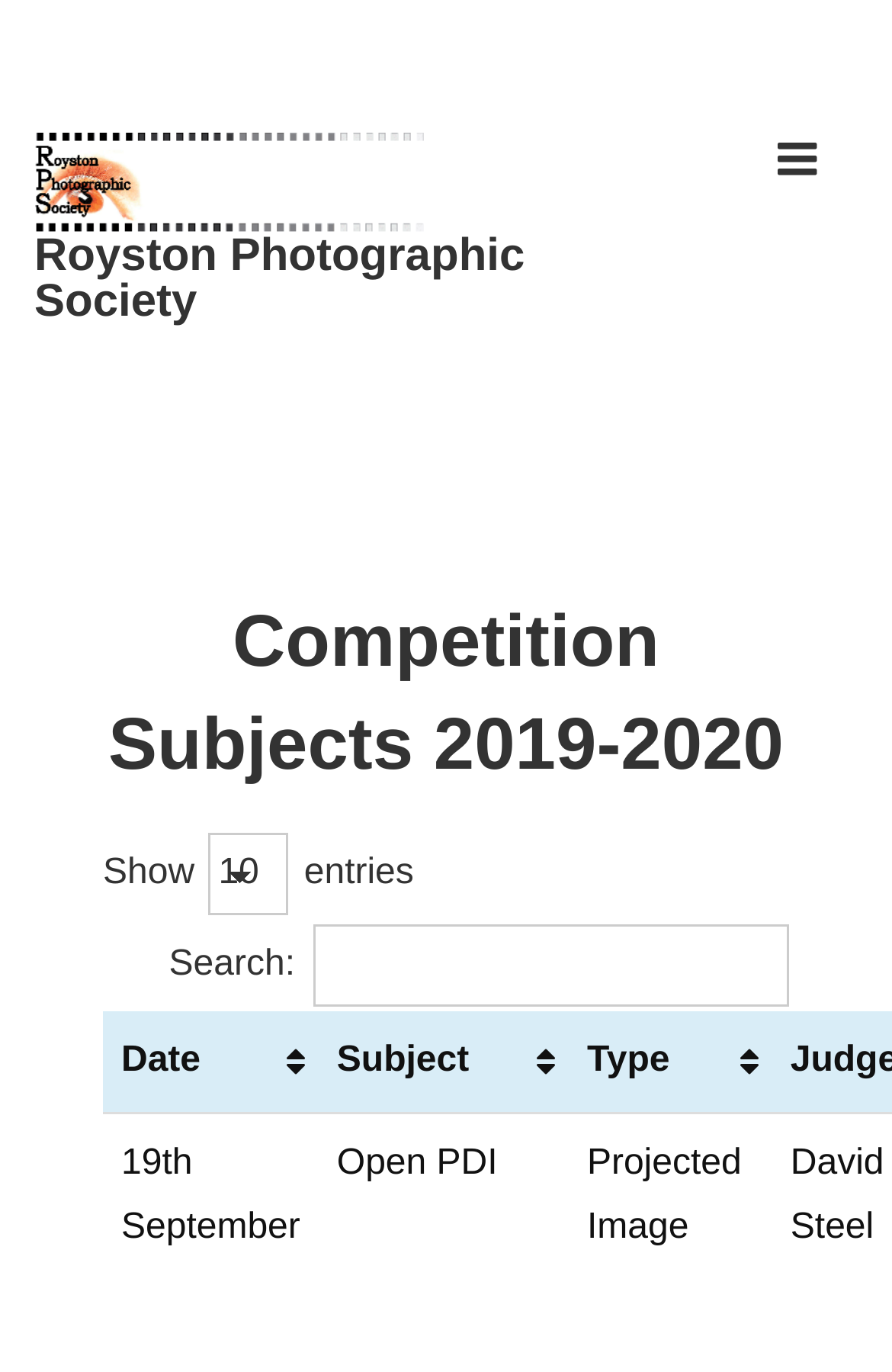How many columns are there in the table?
Look at the image and respond with a one-word or short-phrase answer.

Three